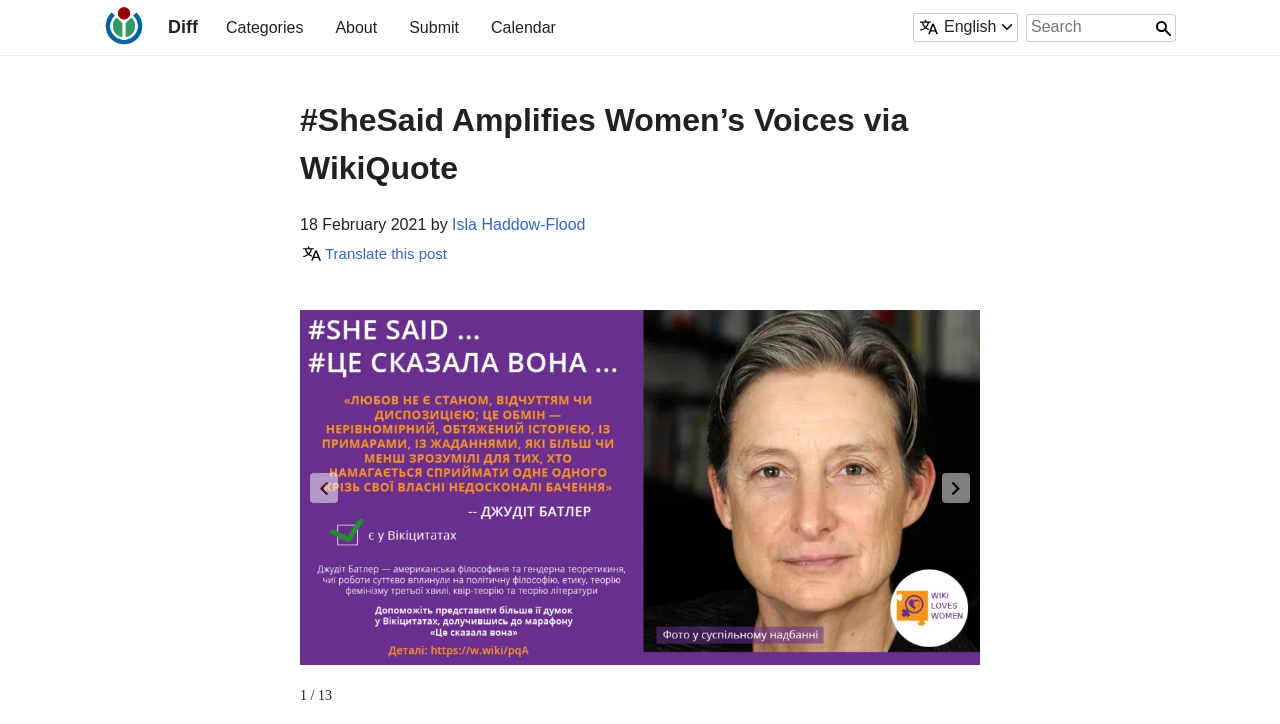What is the date of the post?
Based on the screenshot, give a detailed explanation to answer the question.

The question can be answered by looking at the time element on the webpage, which displays the date of the post as '18 February 2021'.